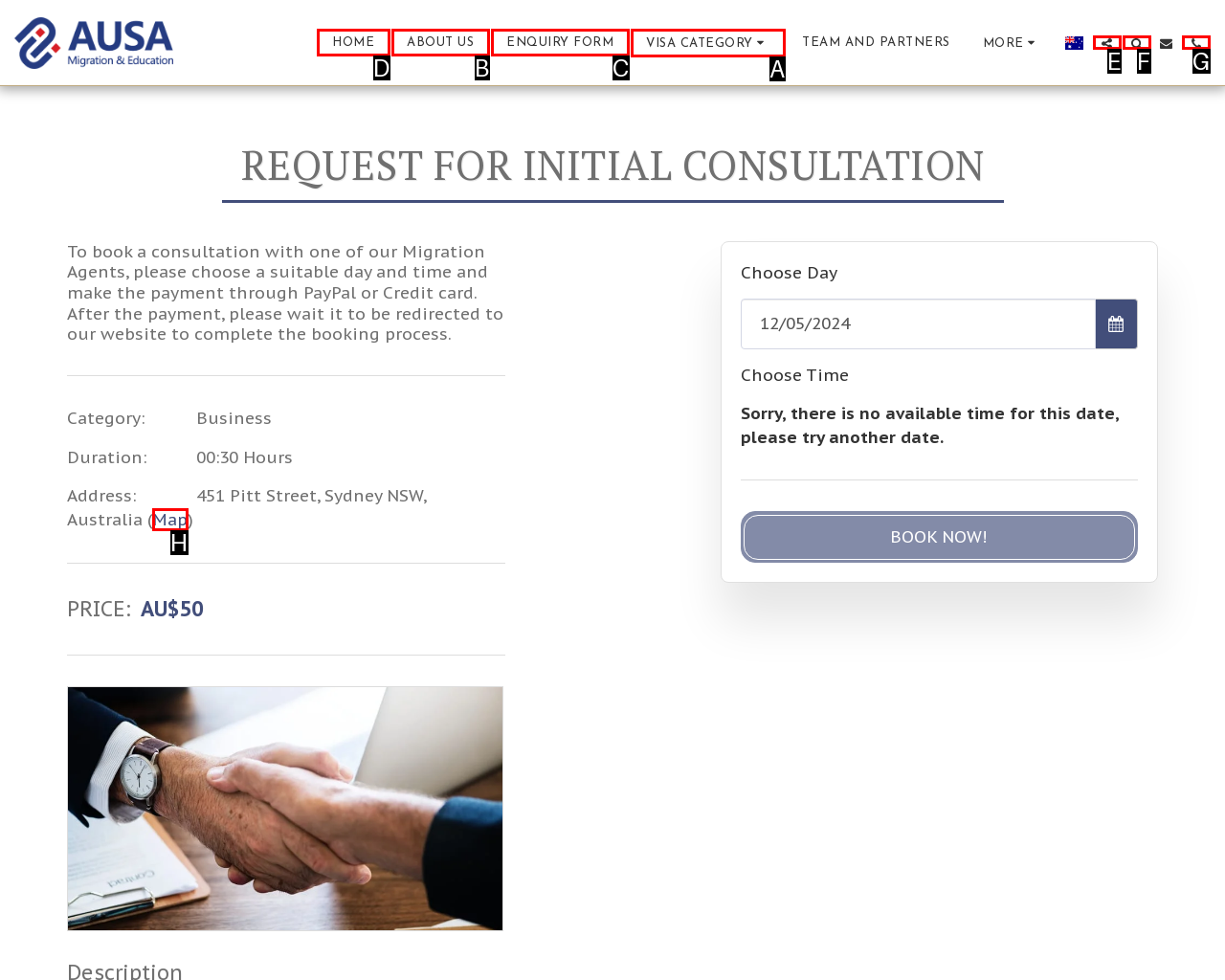Indicate which HTML element you need to click to complete the task: Click the HOME link. Provide the letter of the selected option directly.

D